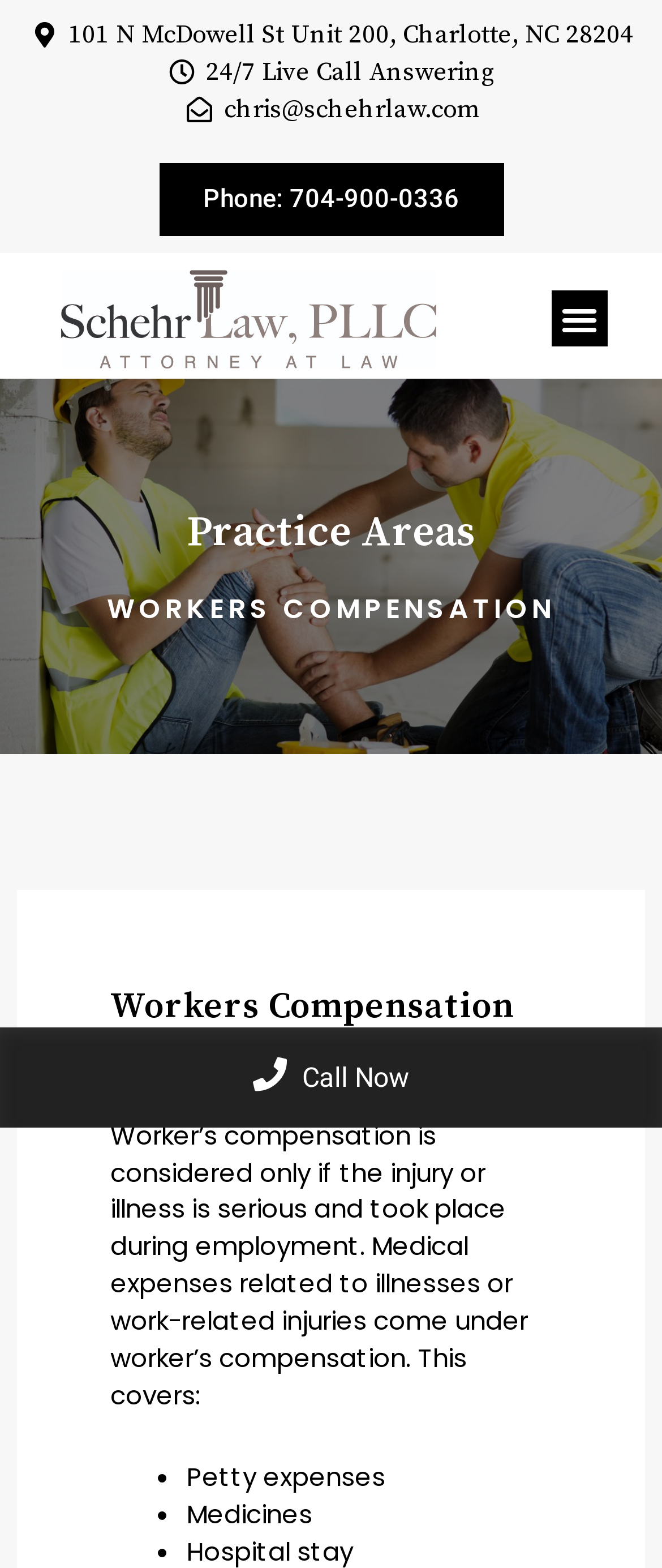Please respond to the question with a concise word or phrase:
What is the phone number to call for workers compensation?

704-900-0336